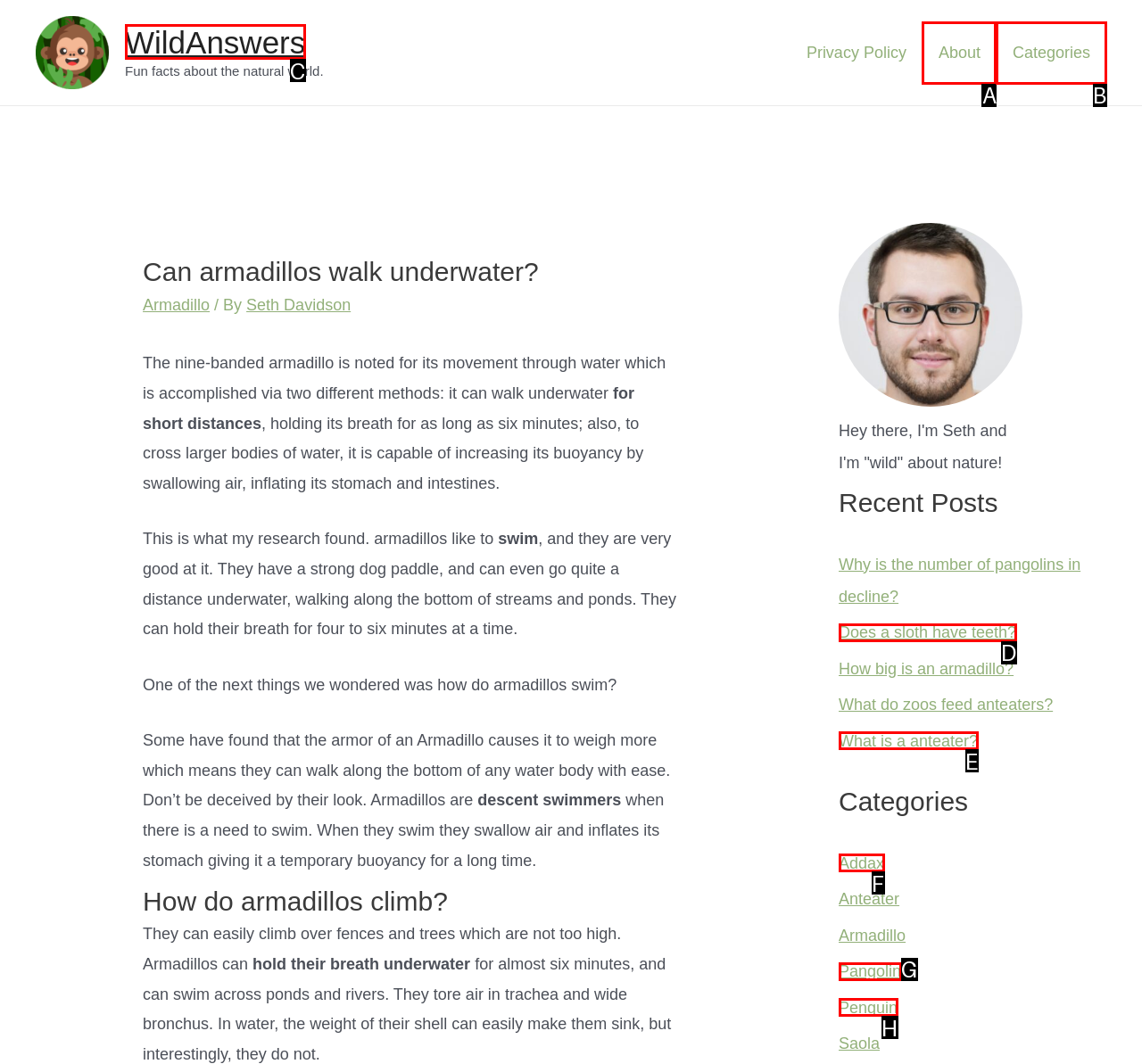Based on the given description: What is a anteater?, identify the correct option and provide the corresponding letter from the given choices directly.

E